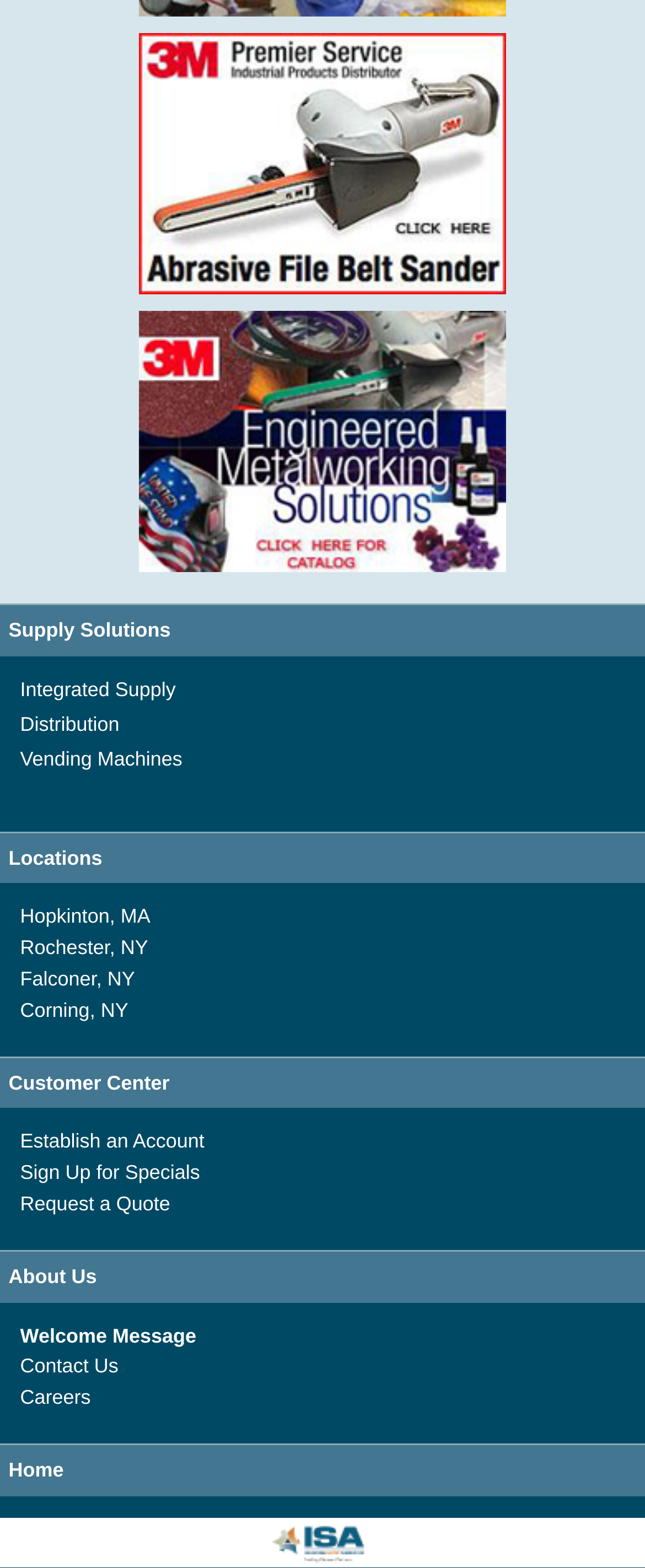Please study the image and answer the question comprehensively:
What is the first location listed?

Under the 'Locations' heading, I found a list of links, and the first one is 'Hopkinton, MA'.